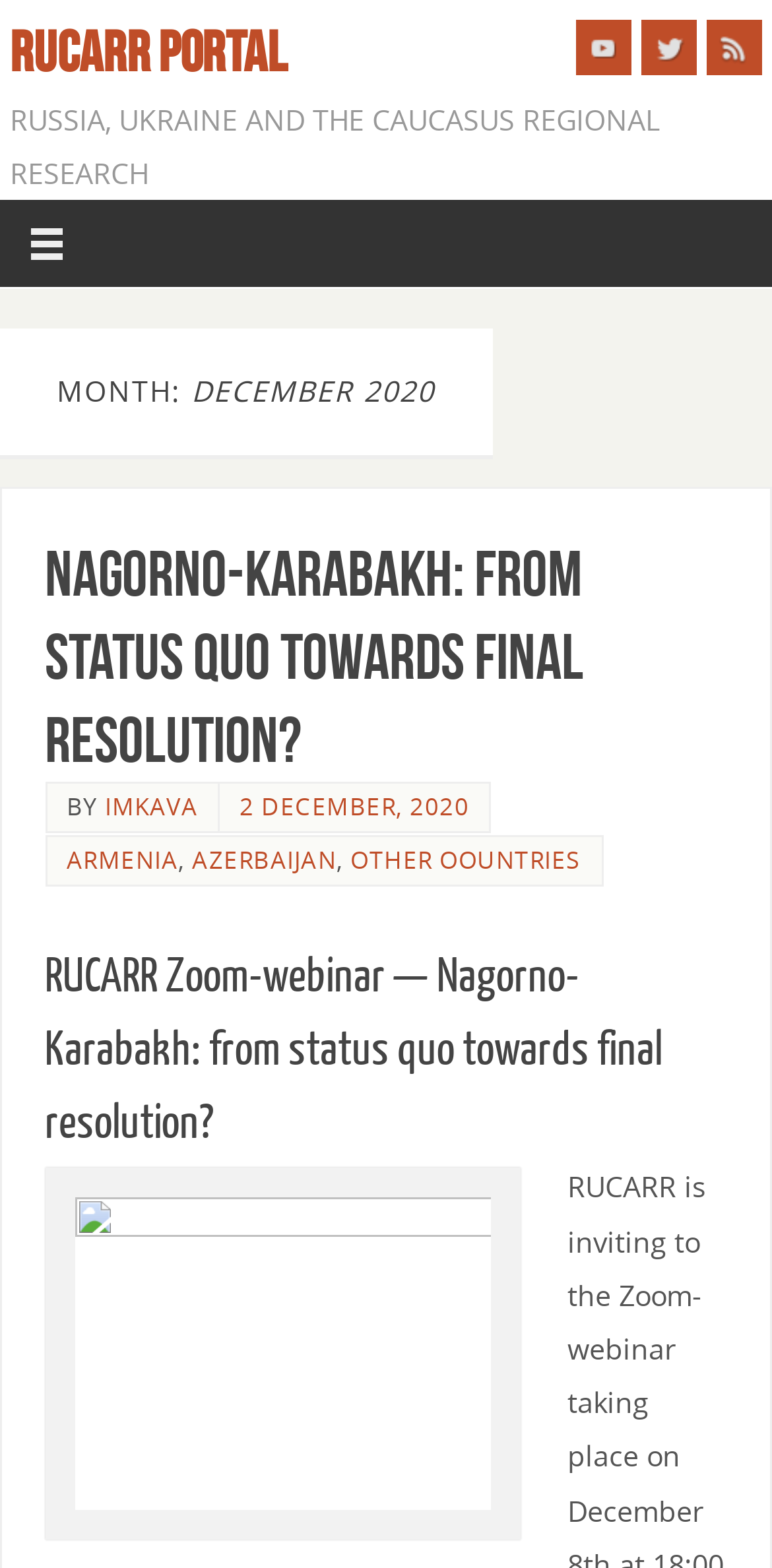Please find and generate the text of the main header of the webpage.

MONTH: DECEMBER 2020